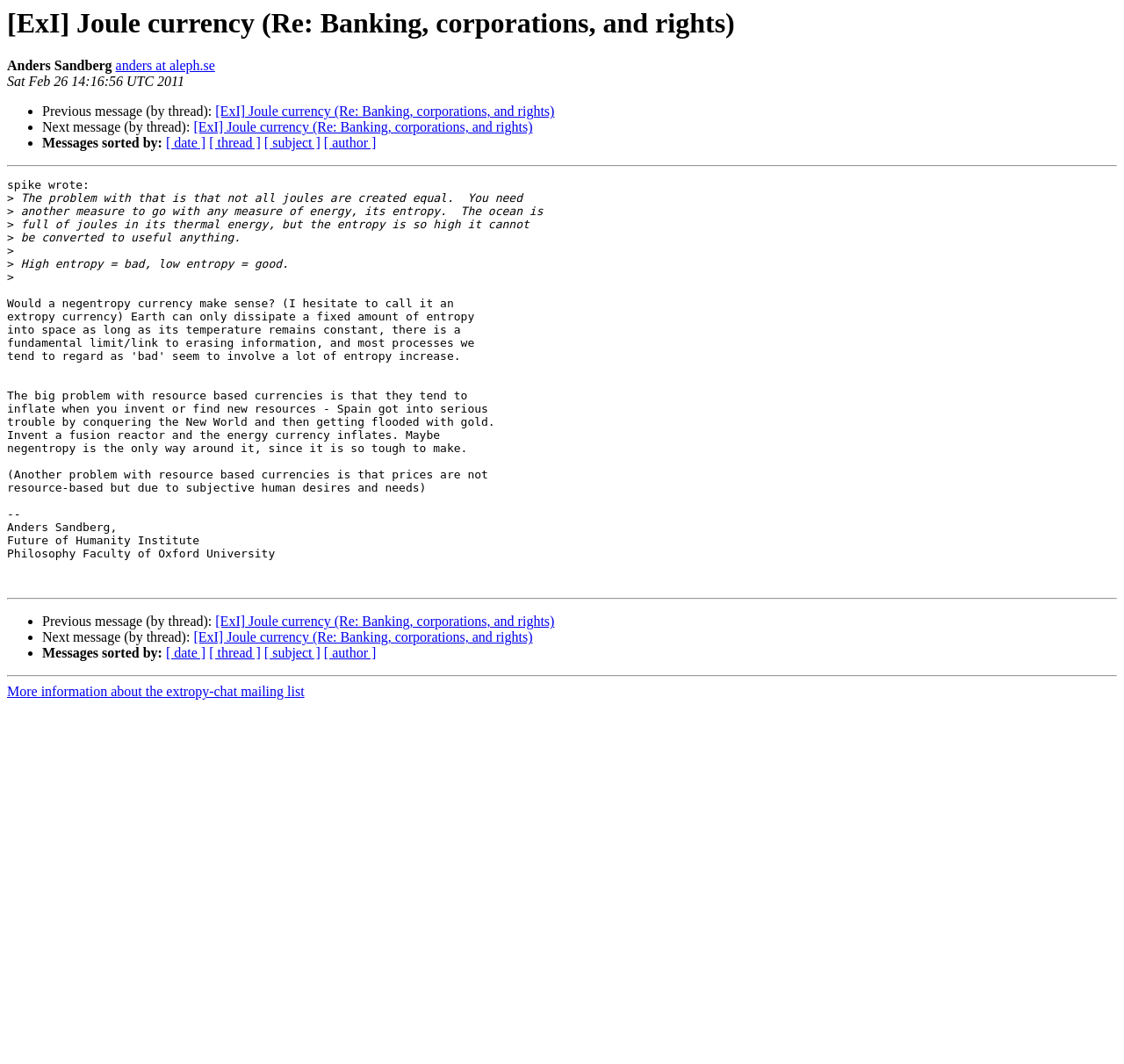Reply to the question with a brief word or phrase: What is the topic of the message?

Joule currency